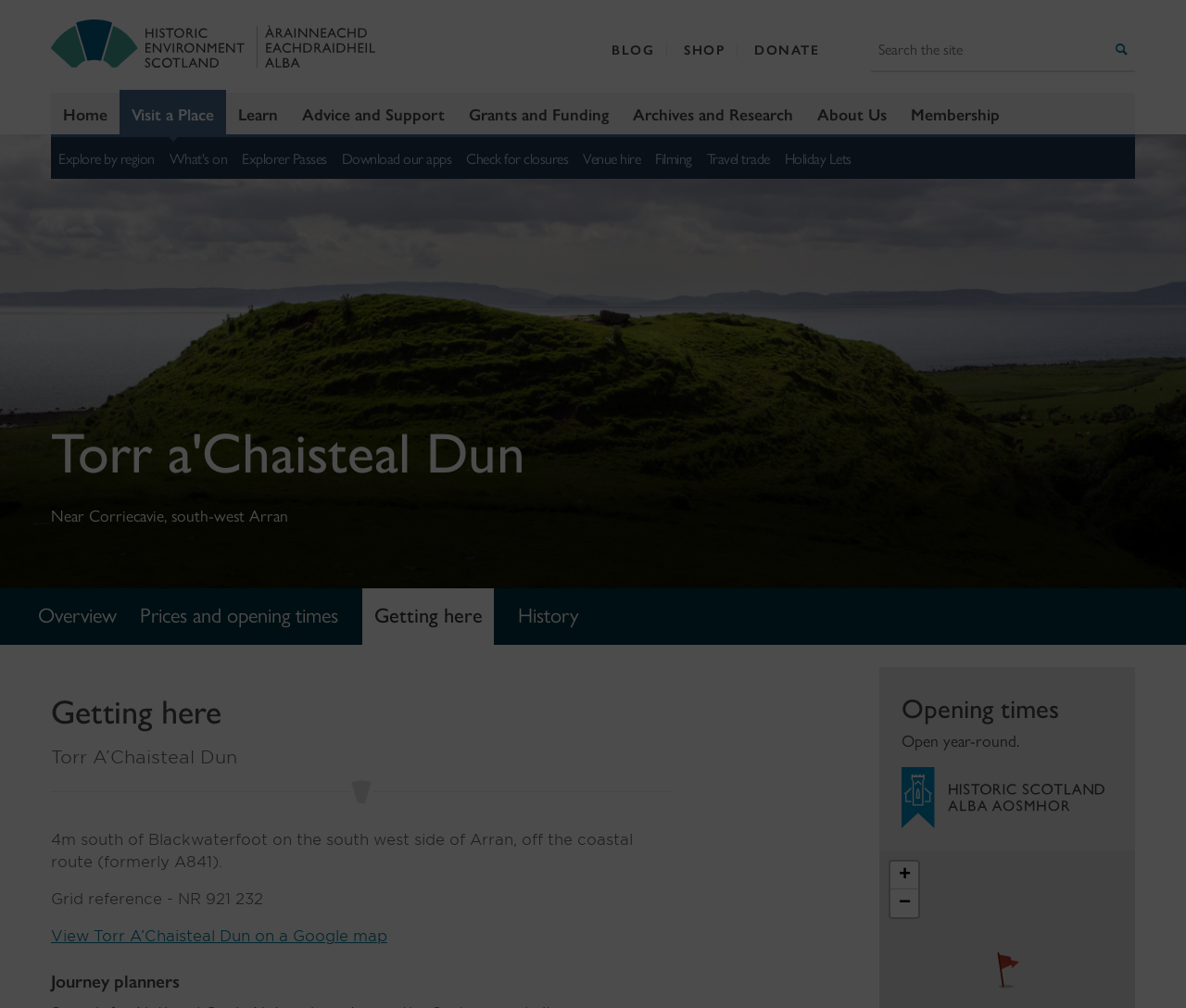Produce an elaborate caption capturing the essence of the webpage.

The webpage is about Torr A’Chaisteal Dun, a historic site, and provides information on how to visit it. At the top left corner, there is a logo of Historic Environment Scotland. Next to it, there is a search box with a search button. Below the logo, there are several links to different sections of the website, including "Home", "Visit a Place", "Explore by region", and others.

On the main content area, there are several links related to Torr A’Chaisteal Dun, including "Overview", "Prices and opening times", "Getting here", and "History". The "Getting here" link is highlighted, suggesting that it is the current page.

Below these links, there is a section that allows users to view Torr A’Chaisteal Dun on a Google map. The map is accompanied by zoom in and zoom out buttons. There is also a small image on the bottom right corner of the map.

Overall, the webpage provides a simple and organized layout, making it easy for users to find information about Torr A’Chaisteal Dun and plan their visit.